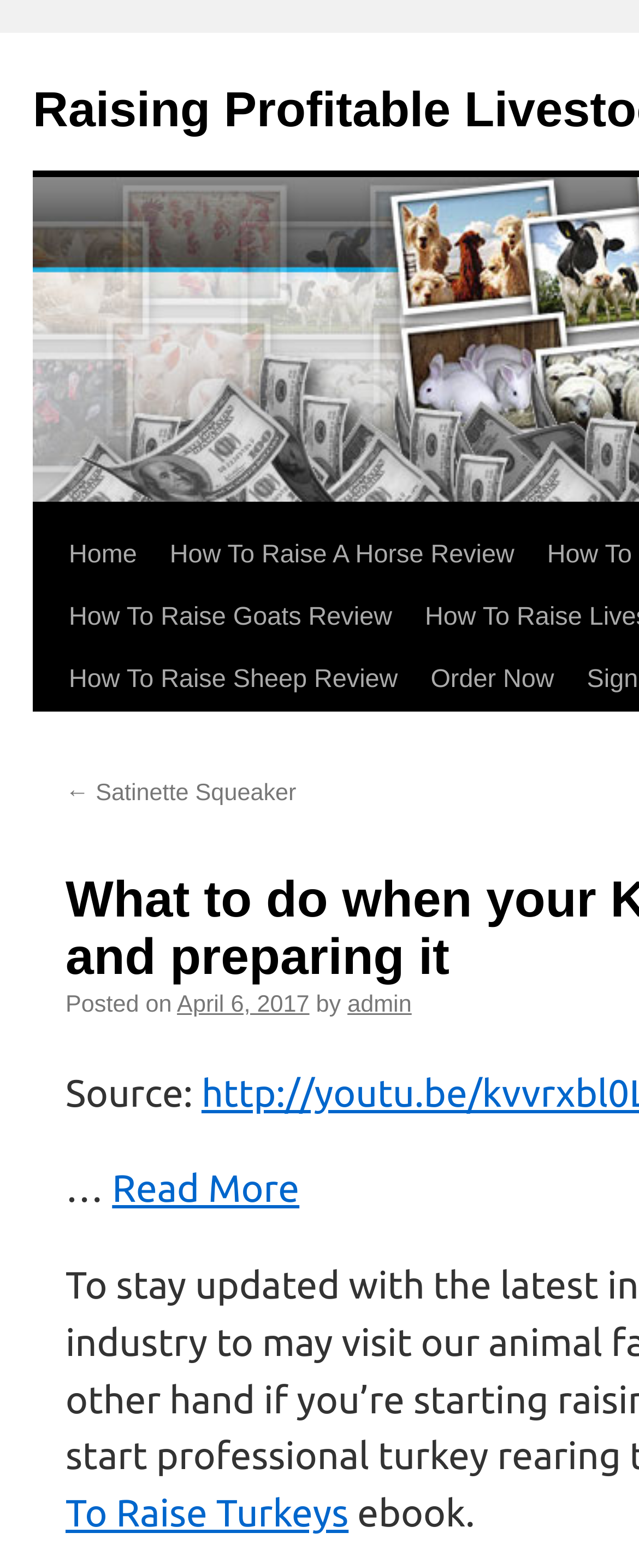What is the last word of the text at the bottom of the webpage?
Using the image, respond with a single word or phrase.

ebook